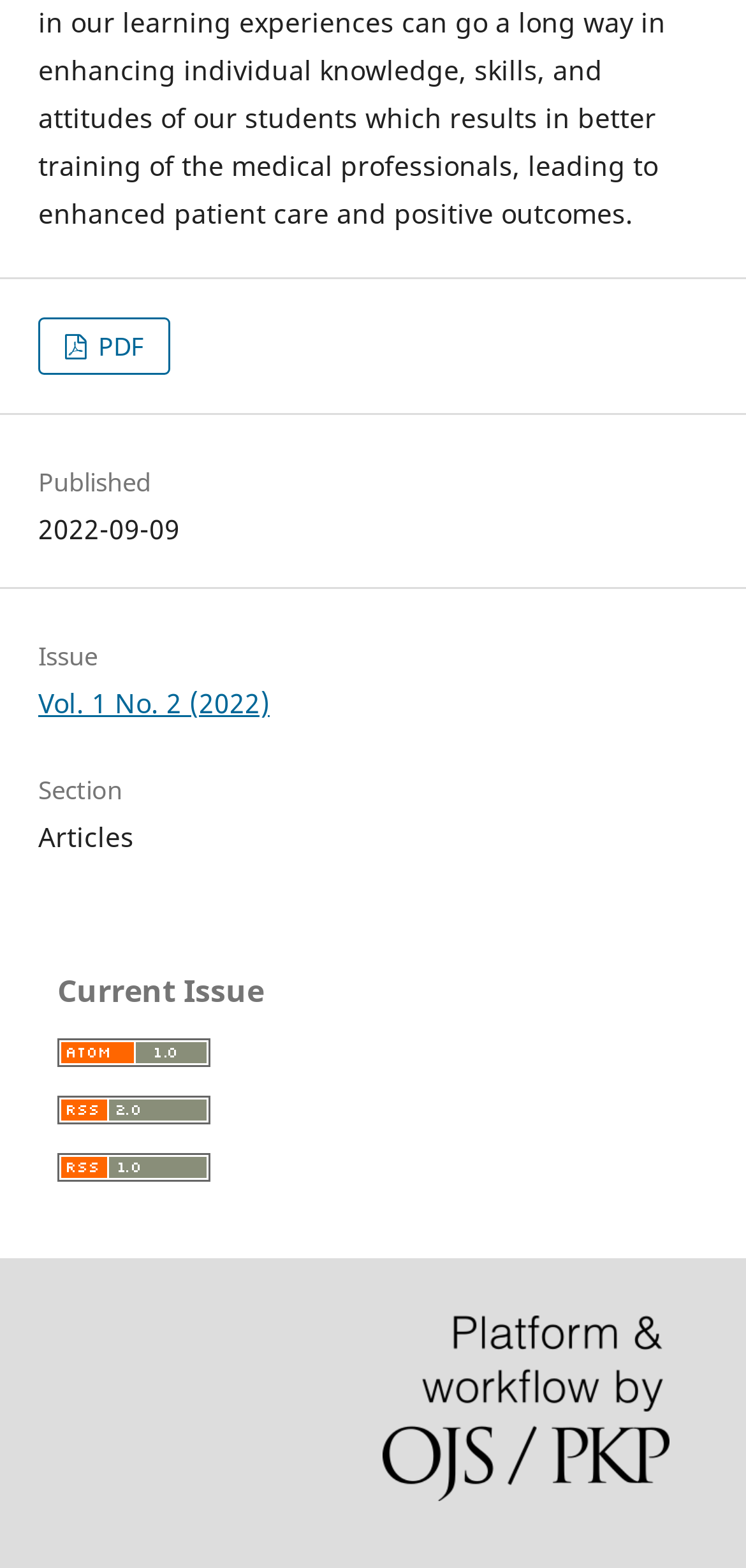Please give a concise answer to this question using a single word or phrase: 
What type of content is in this section?

Articles